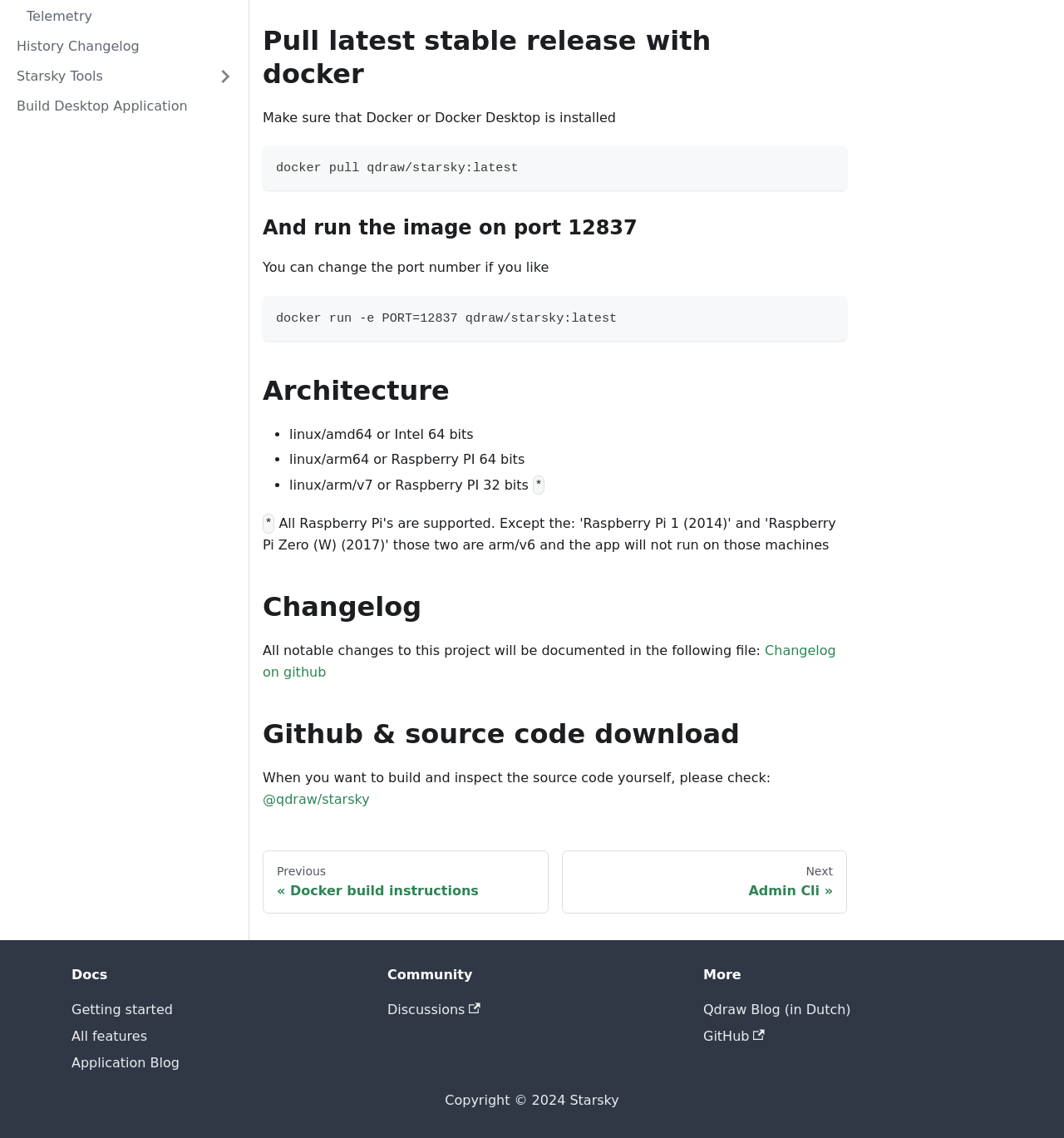Determine the bounding box for the UI element described here: "Uncategorized".

None